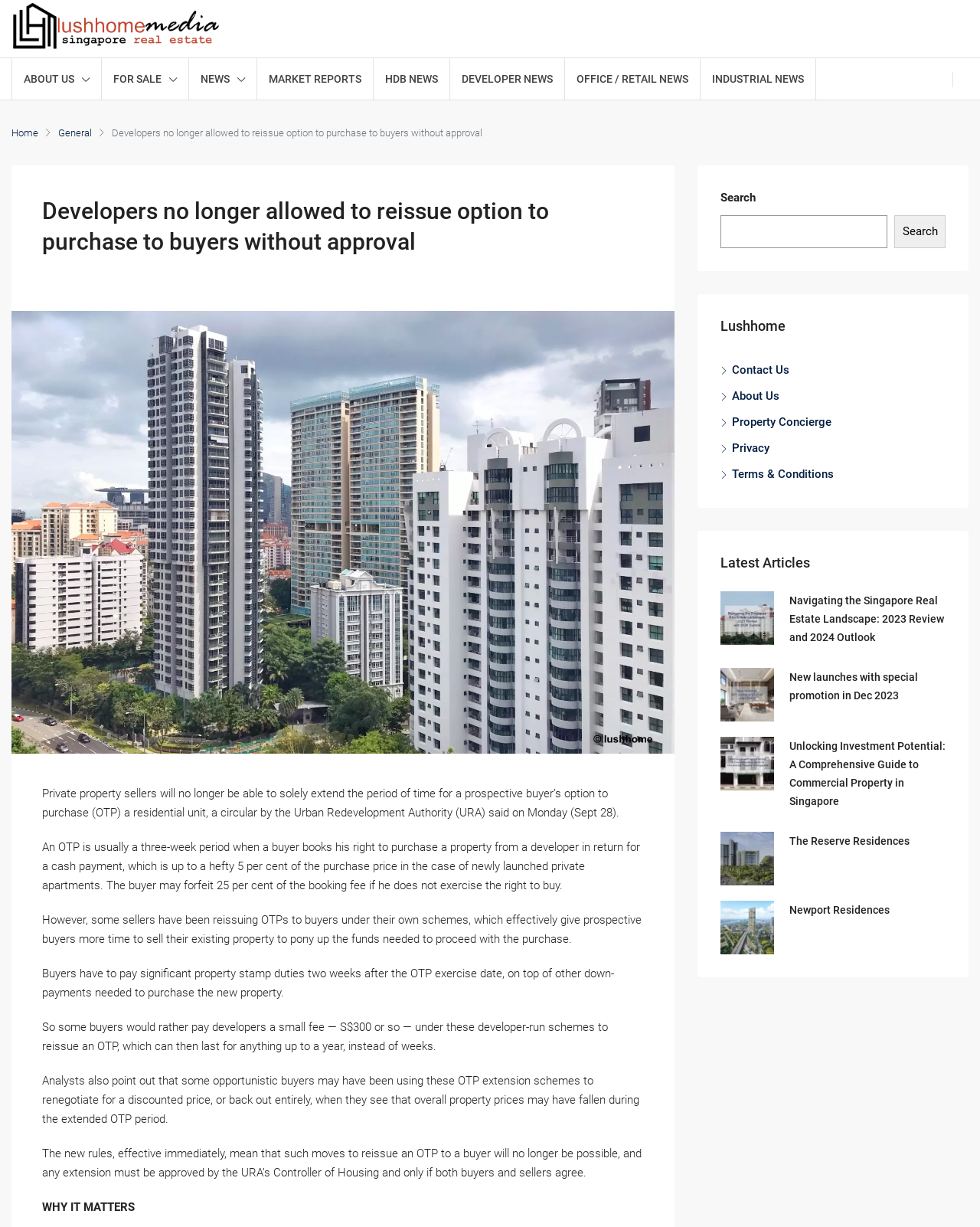Determine the bounding box coordinates for the area that needs to be clicked to fulfill this task: "Read the 'Developers no longer allowed to reissue option to purchase to buyers without approval' article". The coordinates must be given as four float numbers between 0 and 1, i.e., [left, top, right, bottom].

[0.114, 0.104, 0.492, 0.113]